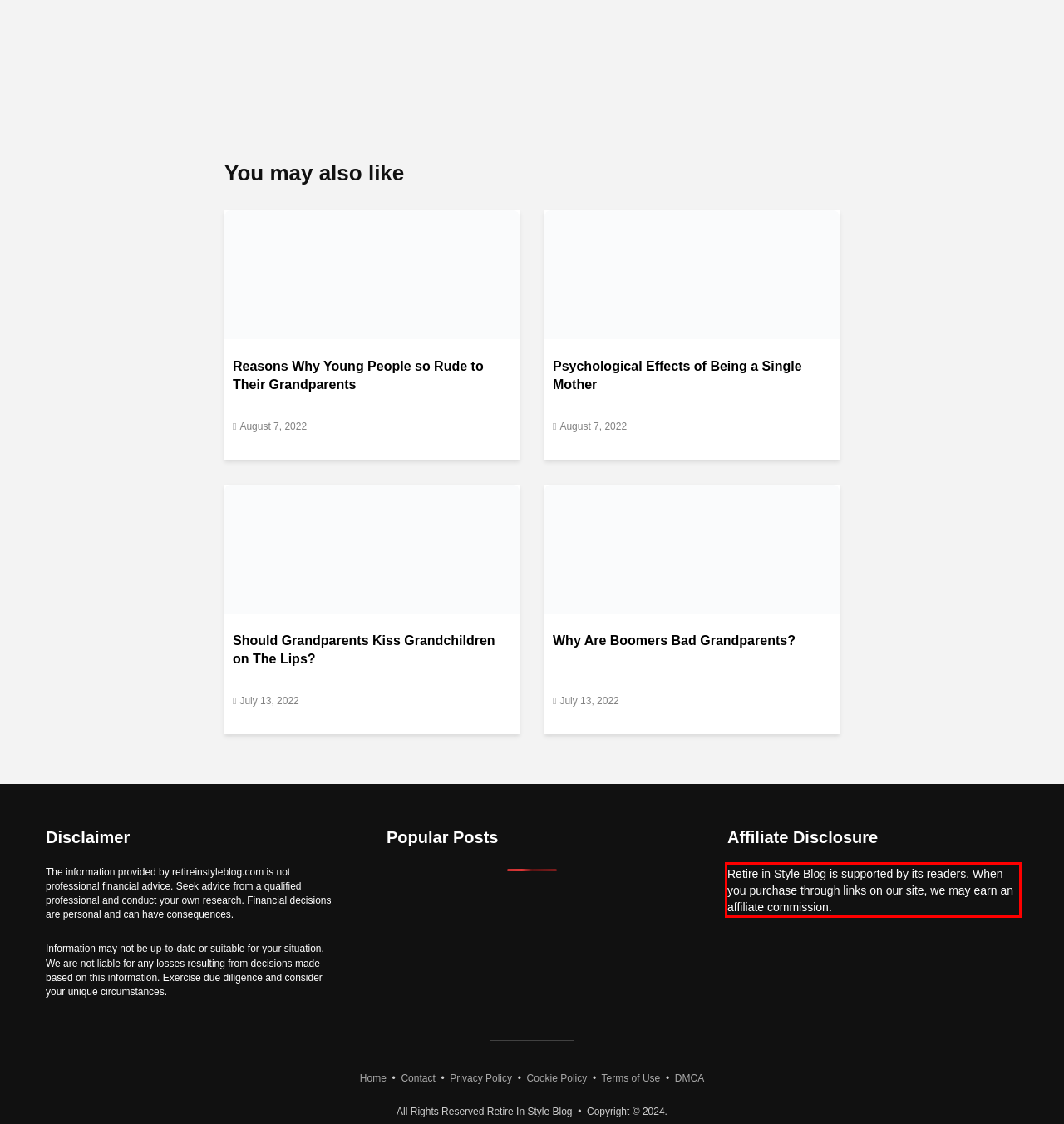Using the provided screenshot of a webpage, recognize and generate the text found within the red rectangle bounding box.

Retire in Style Blog is supported by its readers. When you purchase through links on our site, we may earn an affiliate commission.